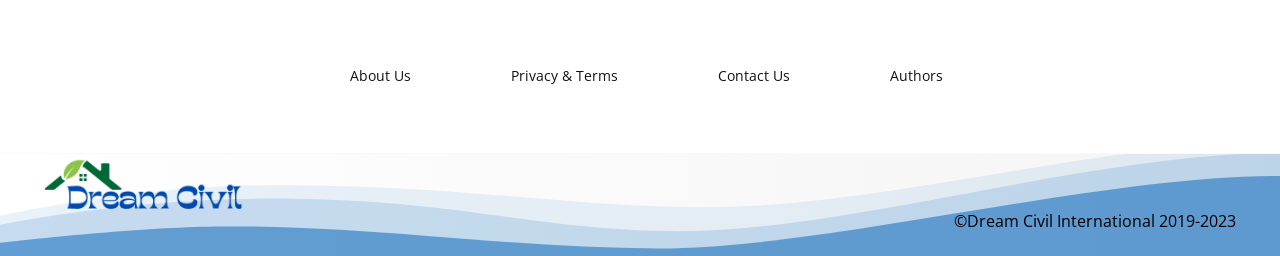What is the duration of operation mentioned in the copyright statement?
Provide a concise answer using a single word or phrase based on the image.

2019-2023